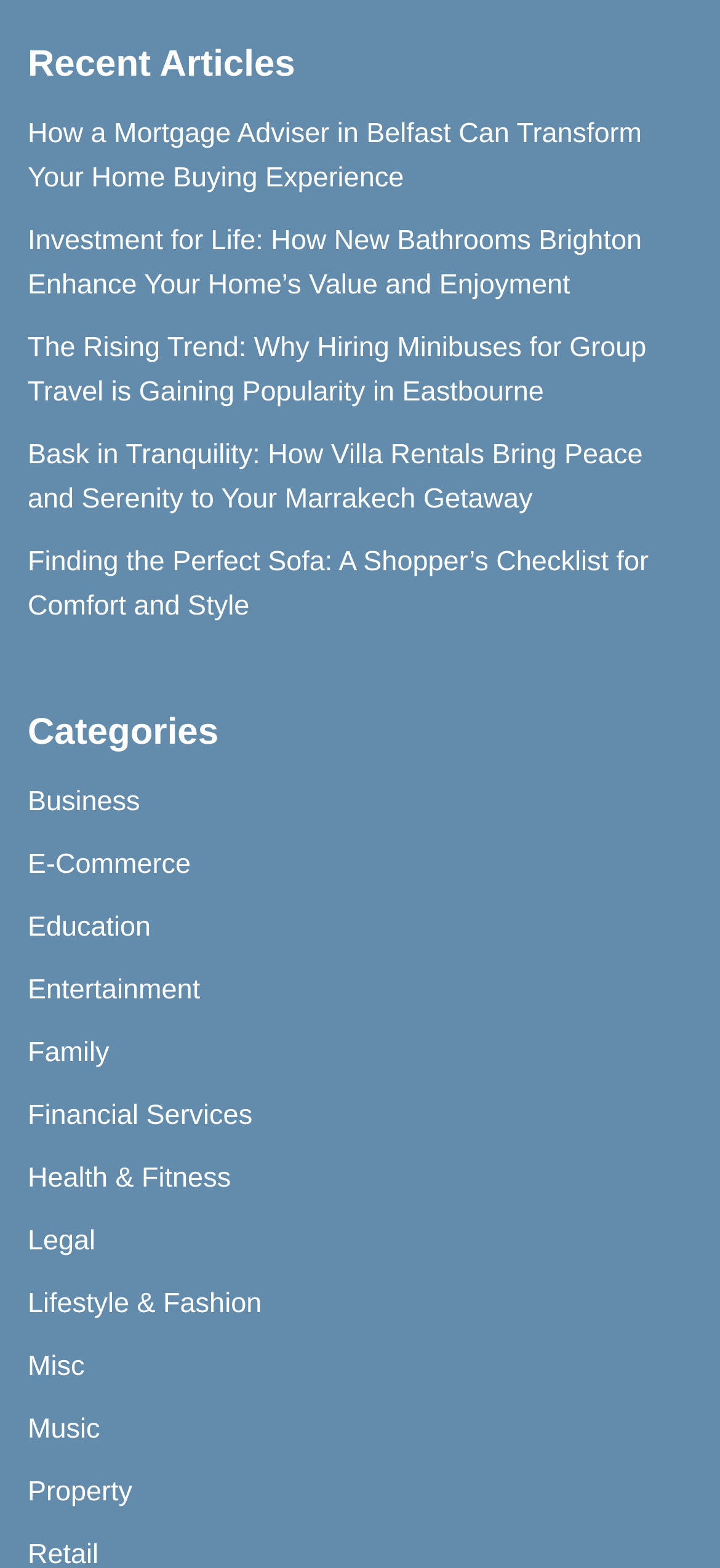Please examine the image and provide a detailed answer to the question: How many categories are listed on the webpage?

I counted the number of link elements with OCR text starting from 'Business' to 'Property'. There are 14 categories in total.